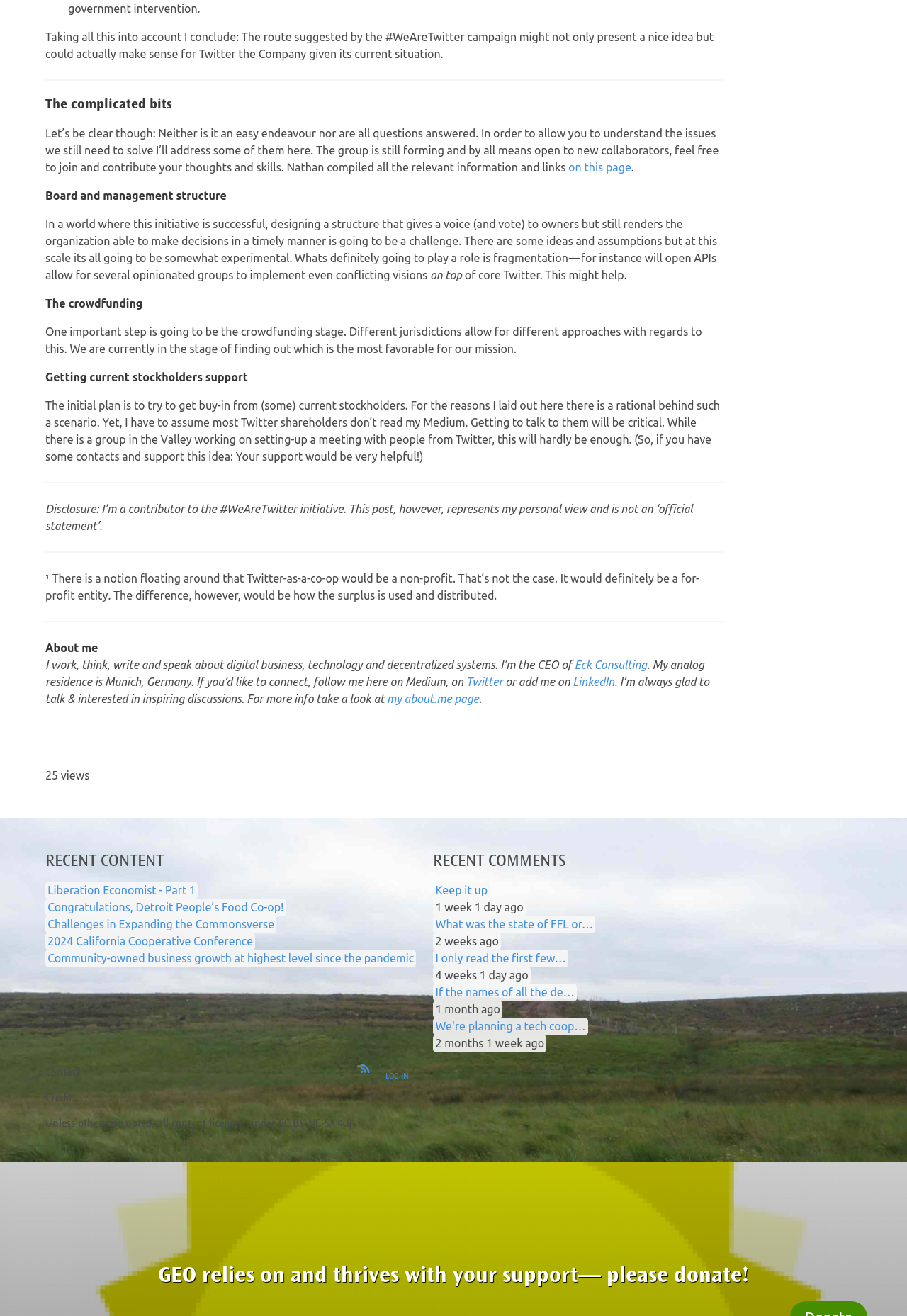Identify the bounding box coordinates of the area that should be clicked in order to complete the given instruction: "View recent content". The bounding box coordinates should be four float numbers between 0 and 1, i.e., [left, top, right, bottom].

[0.05, 0.647, 0.459, 0.664]